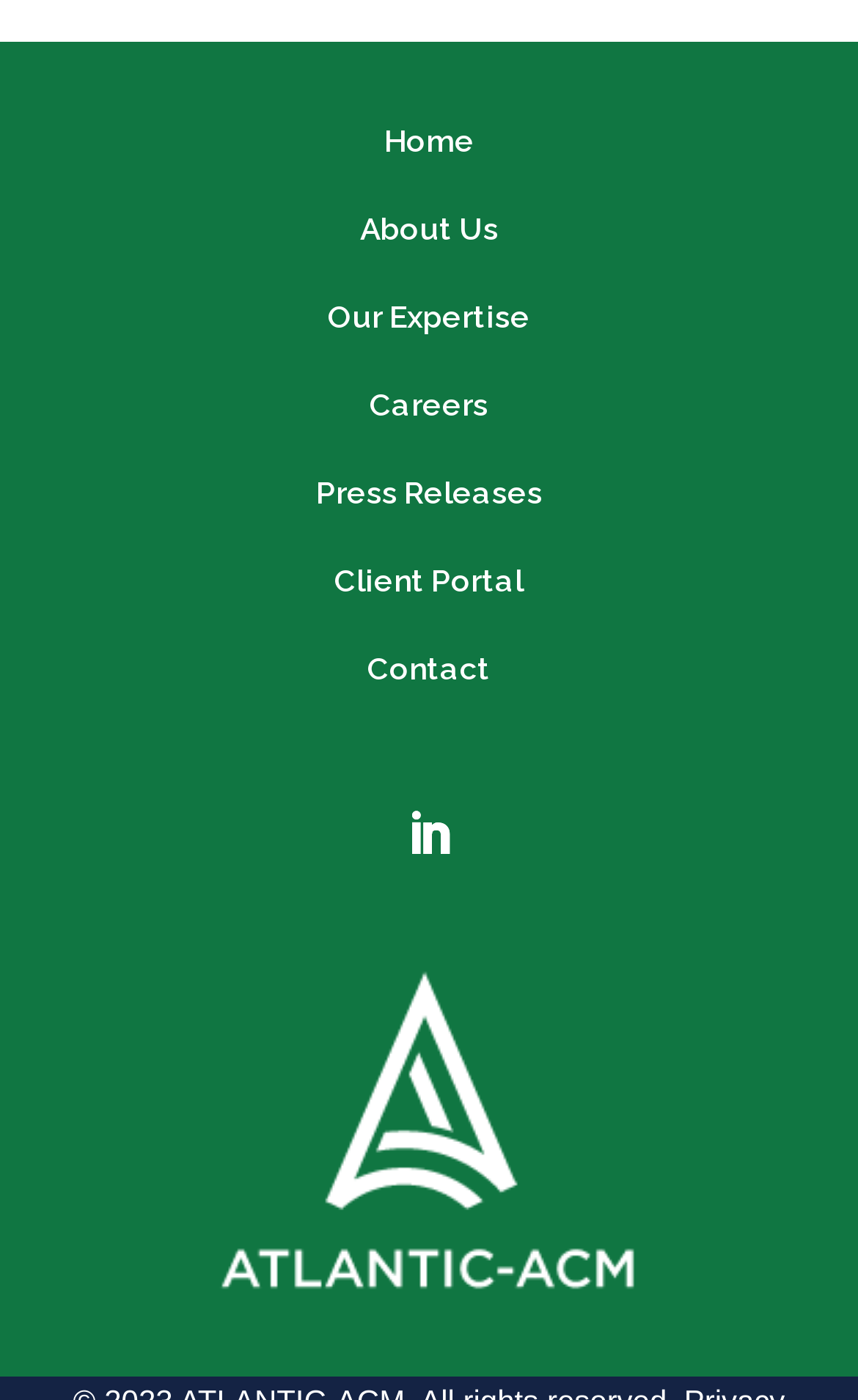Find the bounding box coordinates of the element's region that should be clicked in order to follow the given instruction: "check press releases". The coordinates should consist of four float numbers between 0 and 1, i.e., [left, top, right, bottom].

[0.368, 0.34, 0.632, 0.375]